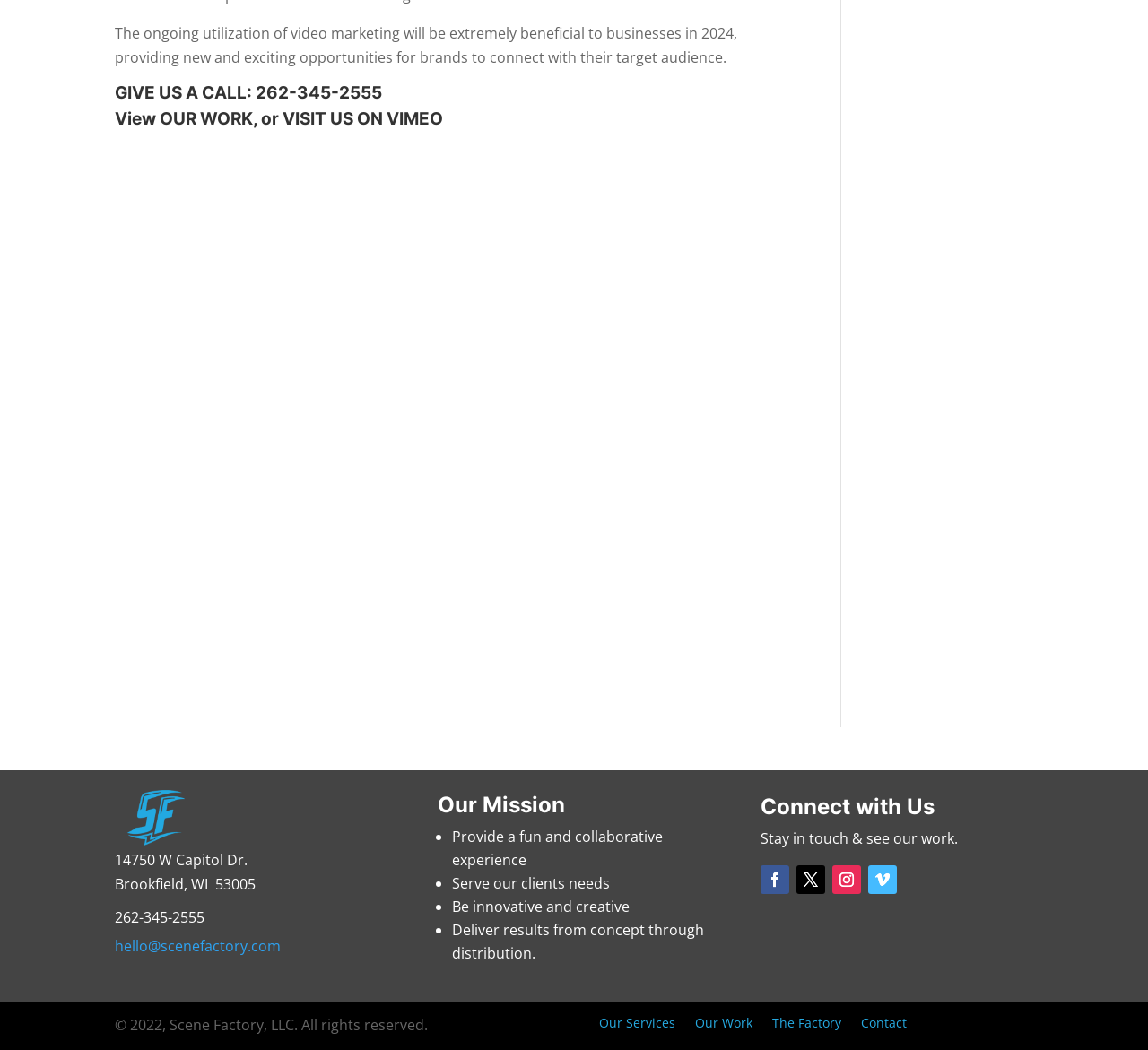Please mark the clickable region by giving the bounding box coordinates needed to complete this instruction: "Explore our services".

[0.522, 0.968, 0.588, 0.987]